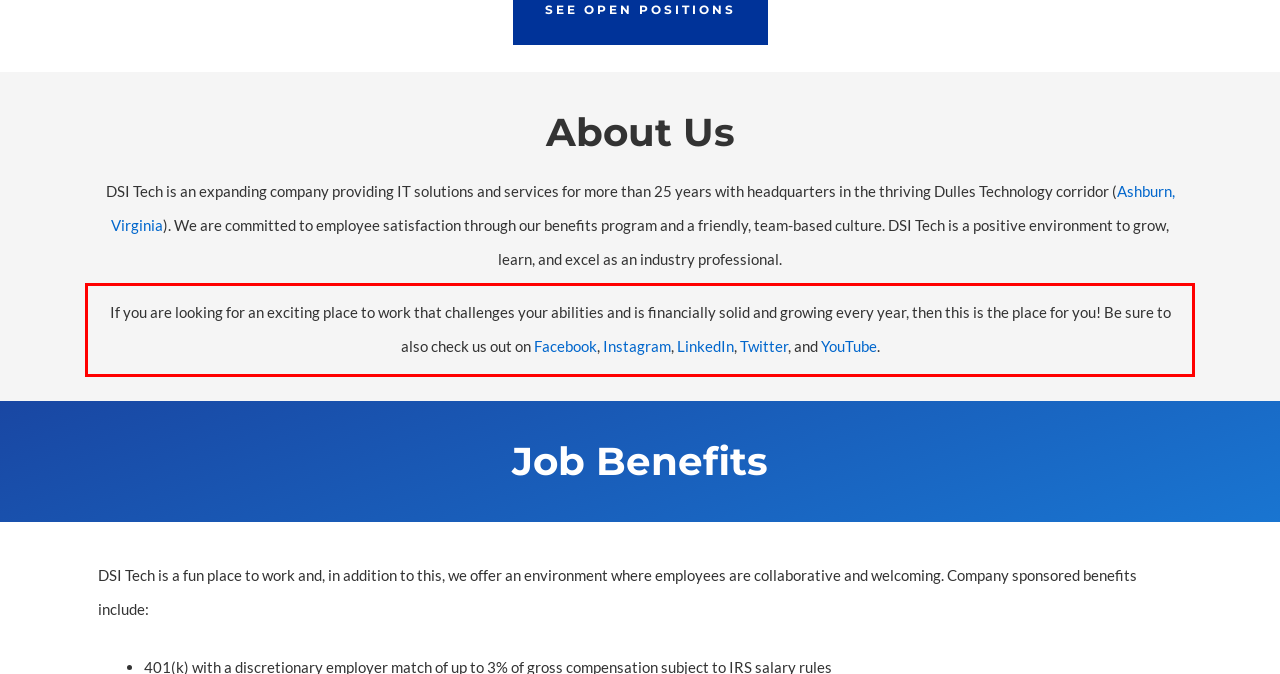Extract and provide the text found inside the red rectangle in the screenshot of the webpage.

If you are looking for an exciting place to work that challenges your abilities and is financially solid and growing every year, then this is the place for you! Be sure to also check us out on Facebook, Instagram, LinkedIn, Twitter, and YouTube.